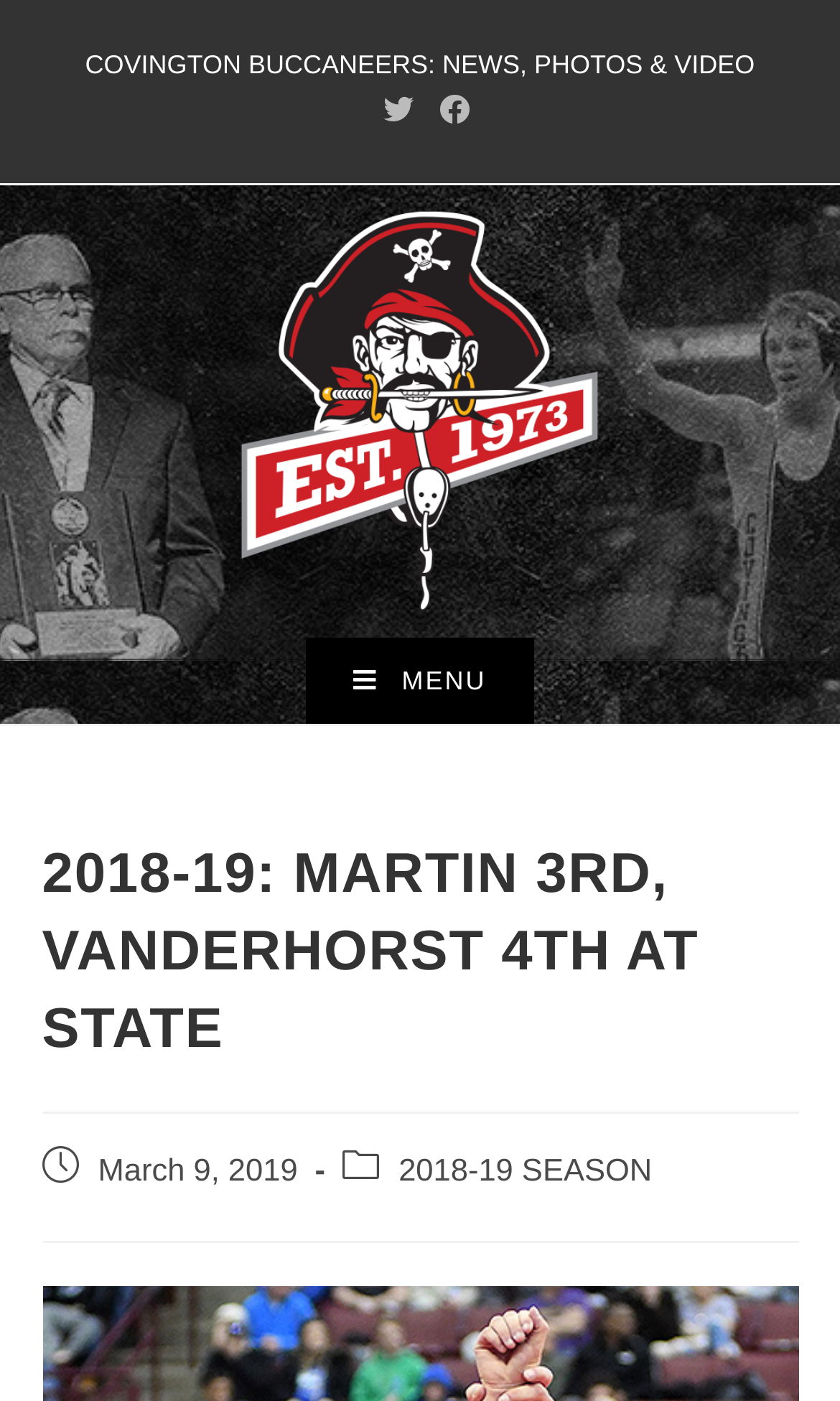With reference to the screenshot, provide a detailed response to the question below:
What is the position of Martin and Vanderhorst at state?

I inferred this answer by looking at the heading '2018-19: MARTIN 3RD, VANDERHORST 4TH AT STATE', which suggests that Martin and Vanderhorst finished 3rd and 4th at state, respectively.